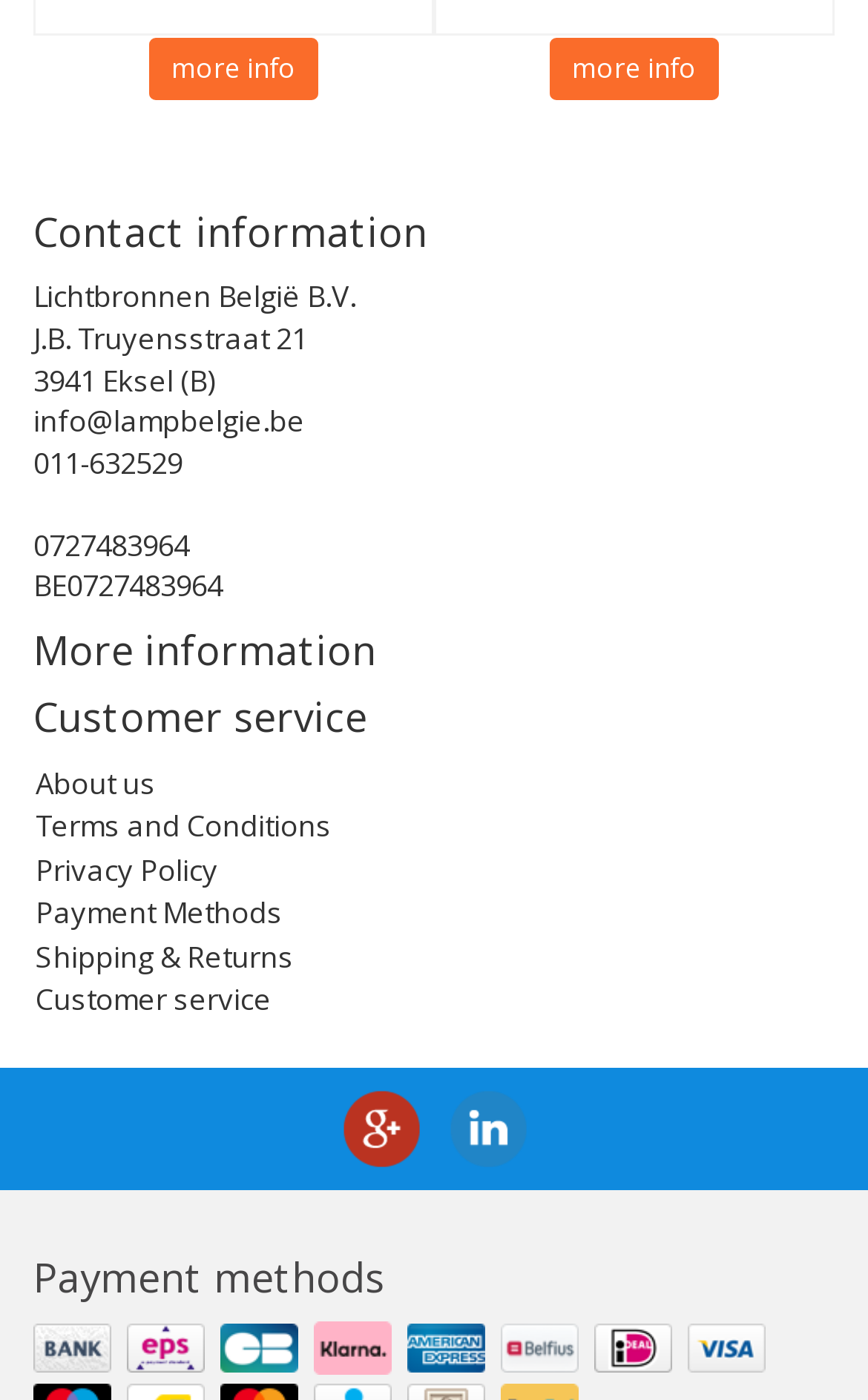Please identify the bounding box coordinates of the element's region that should be clicked to execute the following instruction: "contact us via email". The bounding box coordinates must be four float numbers between 0 and 1, i.e., [left, top, right, bottom].

[0.038, 0.286, 0.351, 0.315]